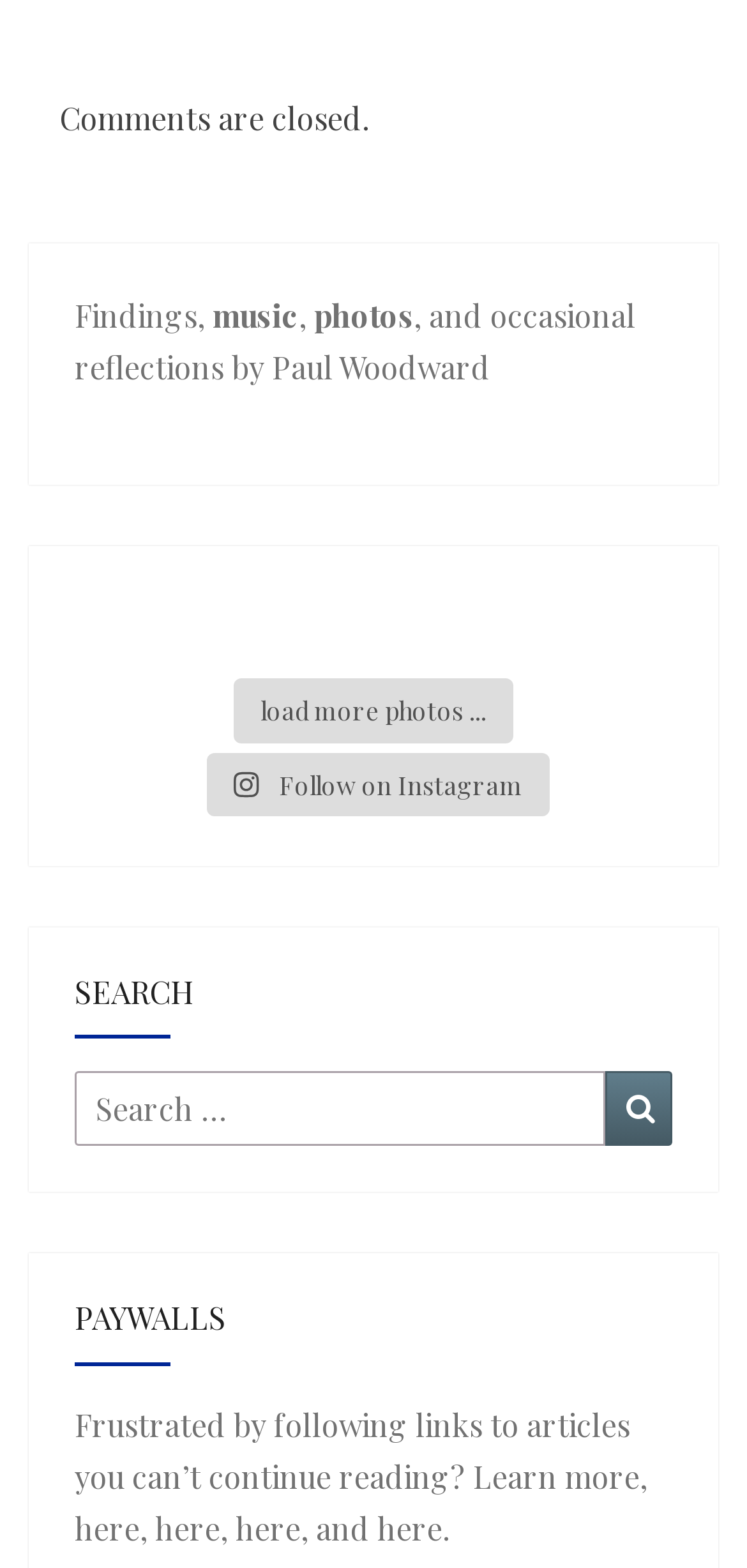Find the bounding box coordinates for the HTML element described as: "music". The coordinates should consist of four float values between 0 and 1, i.e., [left, top, right, bottom].

[0.285, 0.188, 0.4, 0.213]